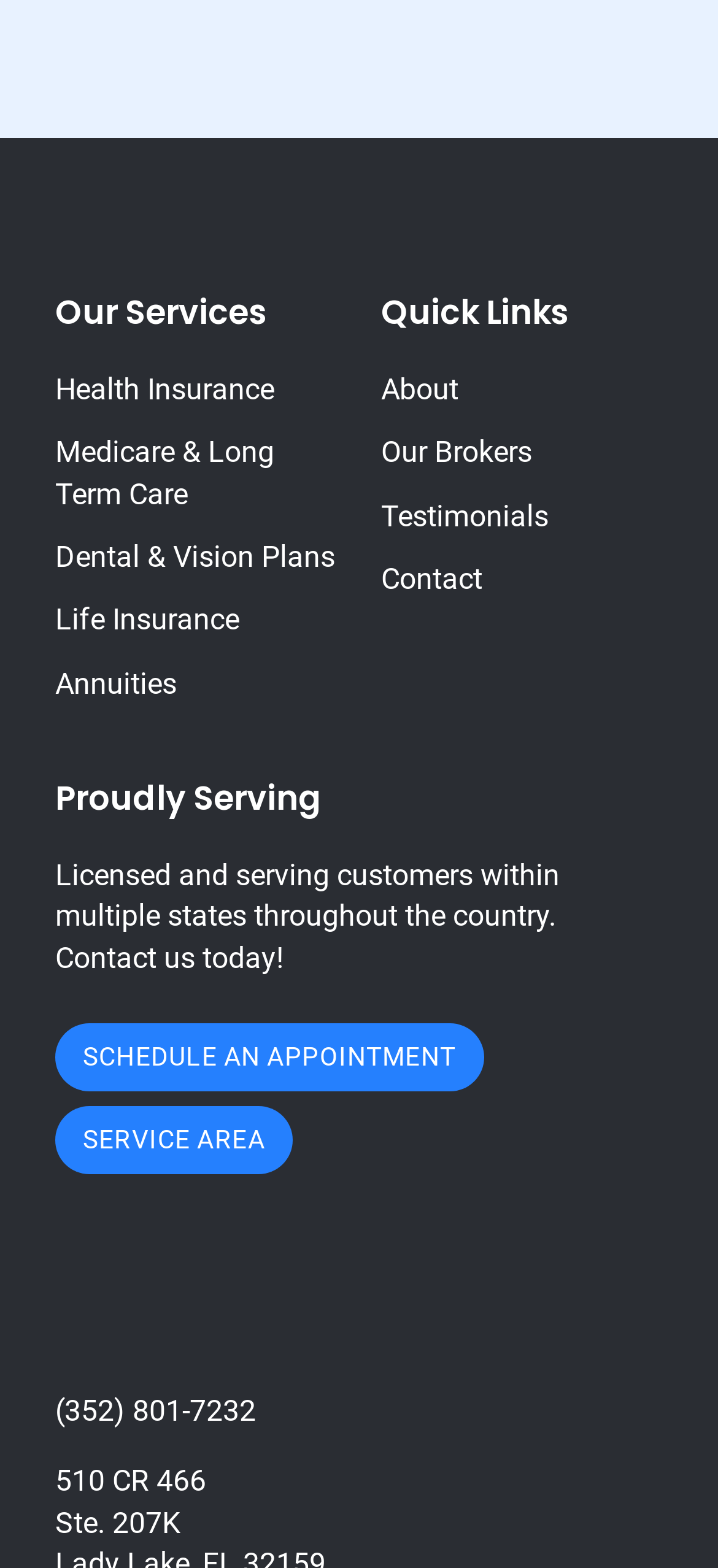What is the company's contact information?
Answer the question with as much detail as you can, using the image as a reference.

The company's contact information includes a phone number (352) 801-7232 and an address 510 CR 466, Ste. 207K, as shown at the bottom of the webpage.